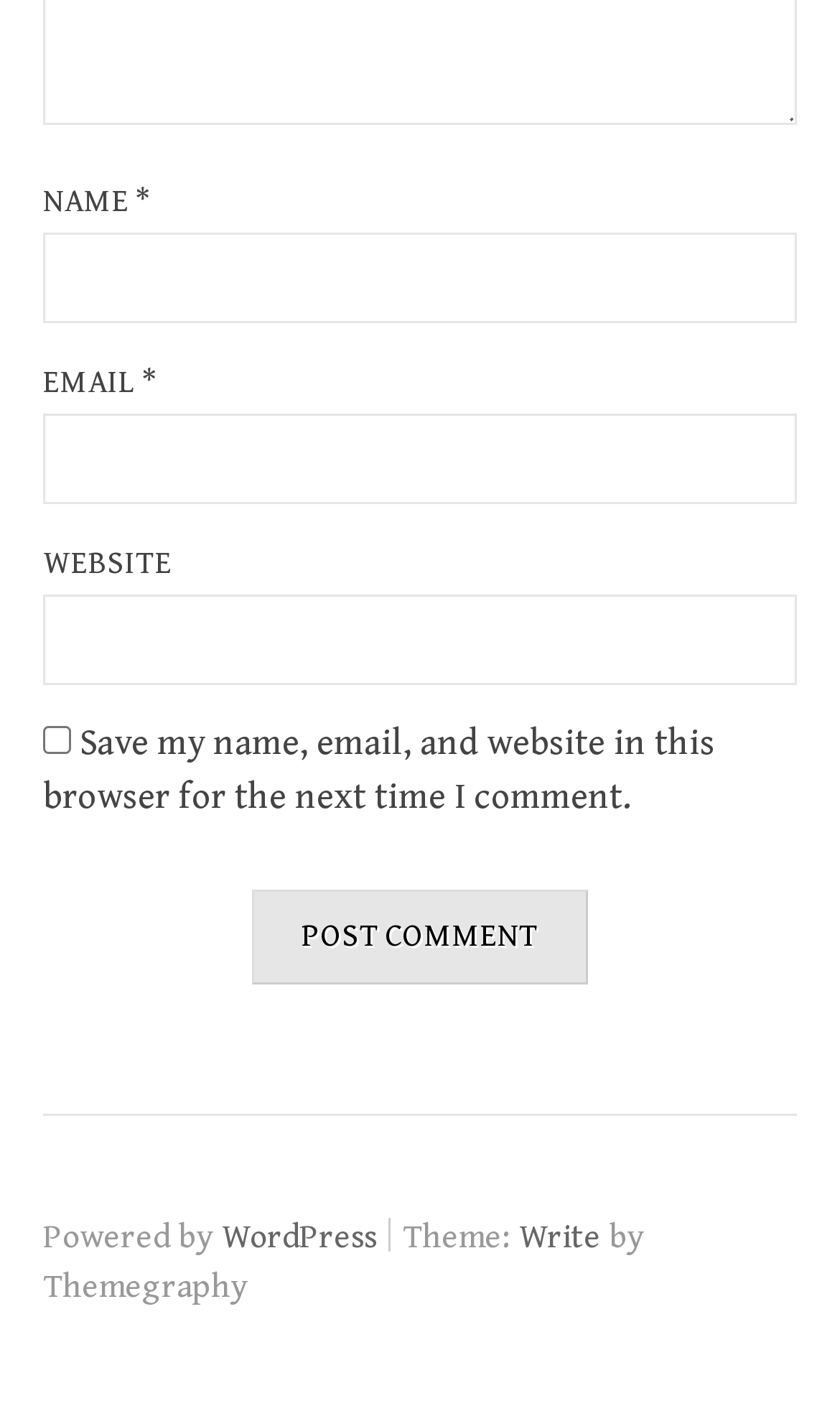Find and provide the bounding box coordinates for the UI element described with: "WordPress".

[0.264, 0.862, 0.449, 0.89]